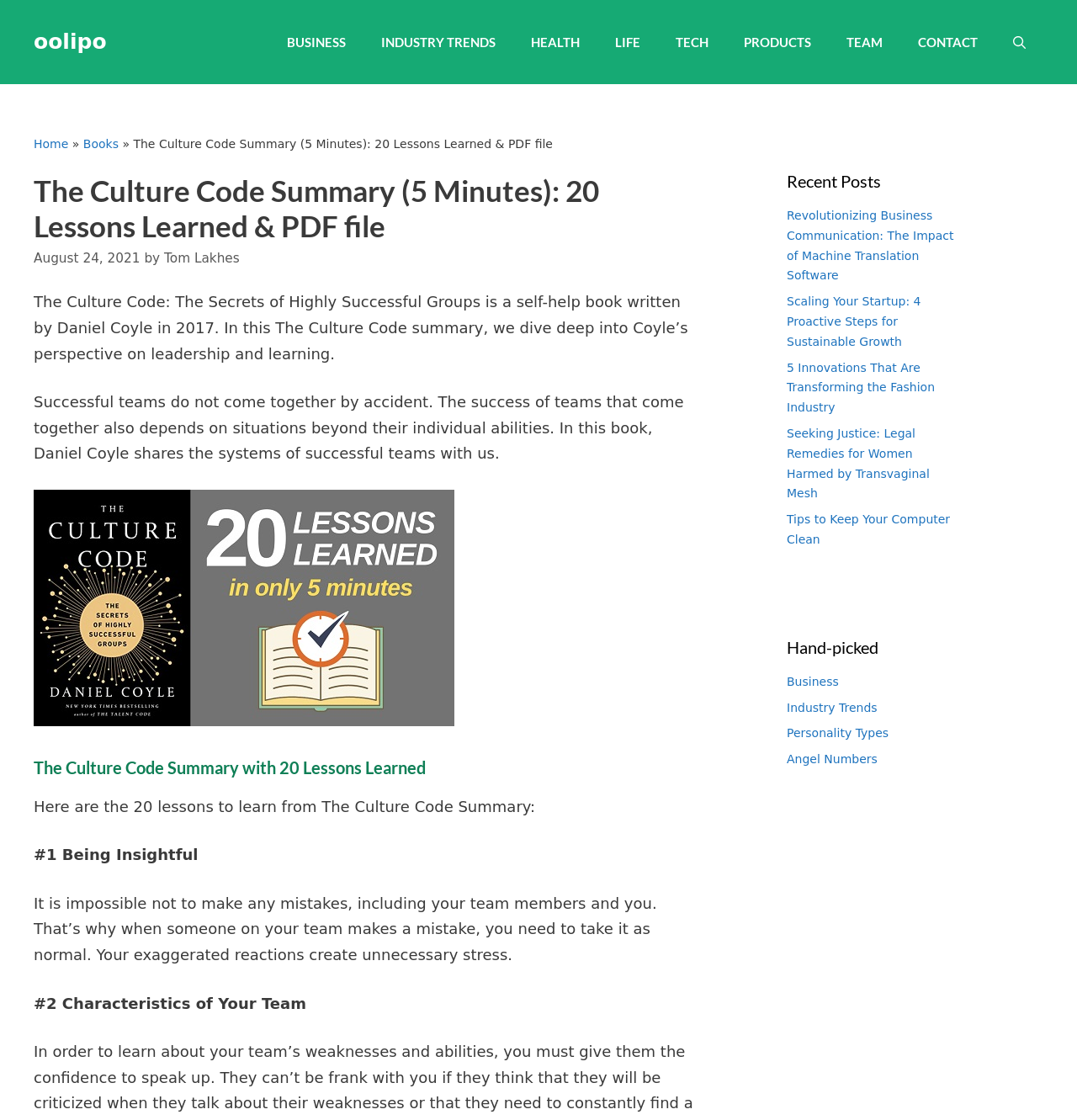How many lessons are learned from the book?
Using the picture, provide a one-word or short phrase answer.

20